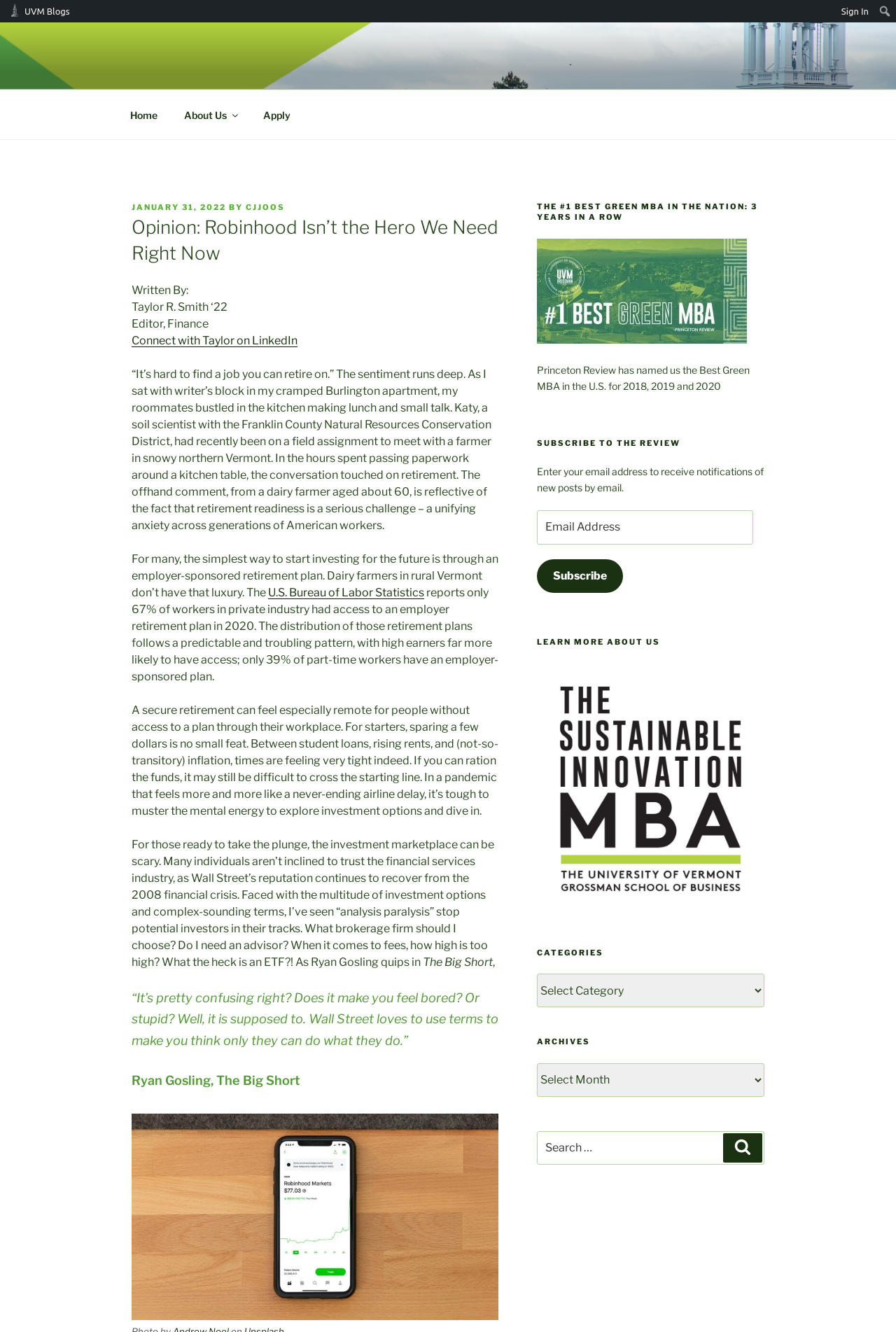Identify the bounding box coordinates of the specific part of the webpage to click to complete this instruction: "Sign in to the website".

[0.933, 0.0, 0.976, 0.017]